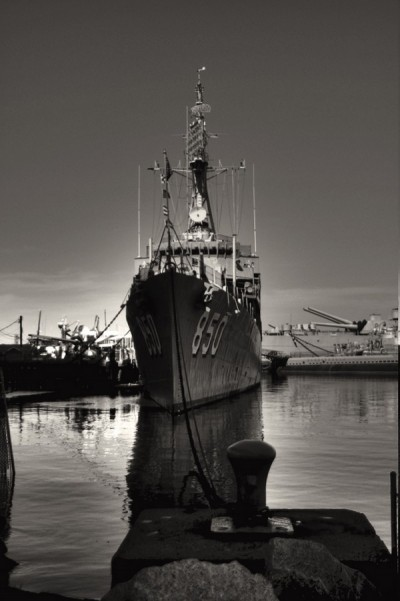What is the number on the vessel's hull?
Provide a thorough and detailed answer to the question.

The caption highlights the vessel's robust hull adorned with the number '850', which is positioned prominently toward the forefront of the frame, making it a distinctive feature of the image.